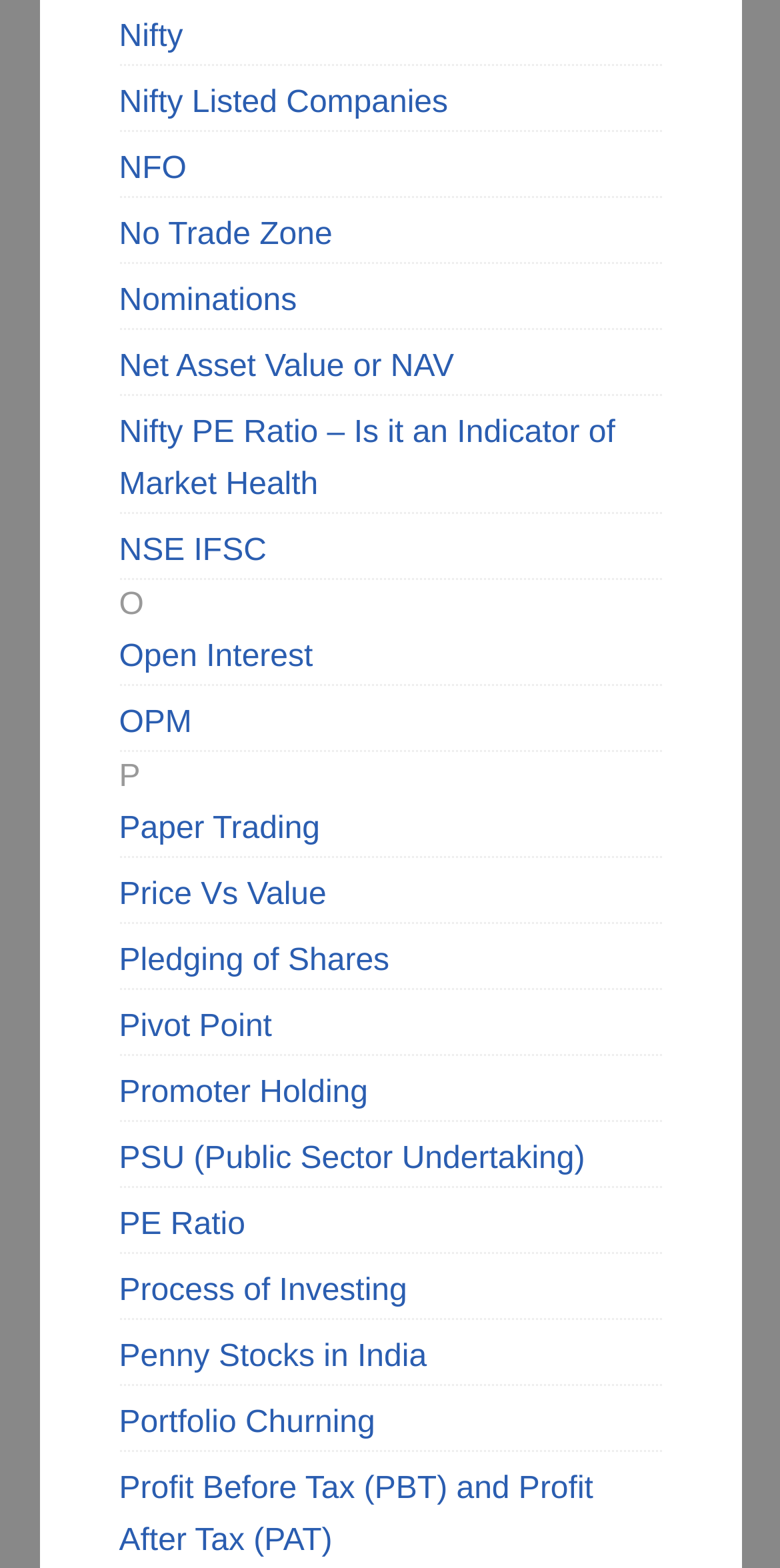What is the alphabetical order of the links on the webpage?
Provide an in-depth and detailed answer to the question.

By examining the links on the webpage, I found that they are in alphabetical order, starting from 'N' (Nifty, Nifty Listed Companies, etc.) to 'P' (PE Ratio, Pivot Point, etc.).